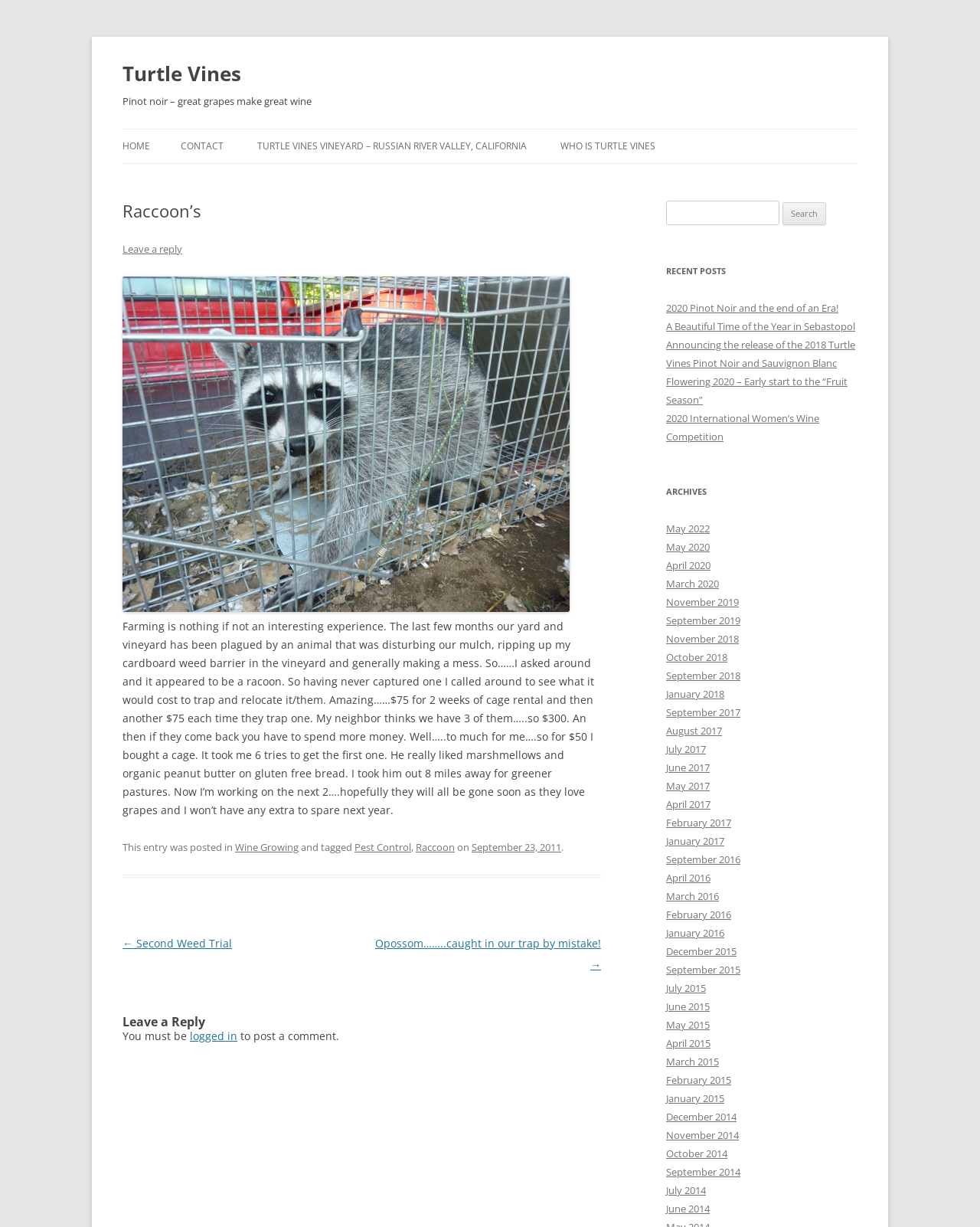Create a full and detailed caption for the entire webpage.

The webpage is about Turtle Vines, a vineyard in Russian River Valley, California. At the top, there is a heading "Turtle Vines" and a link with the same text. Below it, there is a heading "Pinot noir – great grapes make great wine". 

To the right of these headings, there are several links, including "HOME", "CONTACT", "TURTLE VINES VINEYARD – RUSSIAN RIVER VALLEY, CALIFORNIA", "WHO IS TURTLE VINES", and more. 

The main content of the page is an article about a raccoon that was causing trouble in the vineyard. The article is titled "Raccoon’s" and has a link to leave a reply. Below the title, there is an image of a raccoon. The article itself is a personal account of the author's experience with the raccoon, including how they tried to catch it and eventually relocated it. 

At the bottom of the article, there are links to related topics, such as "Wine Growing", "Pest Control", and "Raccoon". There is also a section for post navigation, with links to previous and next posts. 

To the right of the main content, there is a search bar and a section for recent posts, with links to several articles about wine and the vineyard. Below that, there is a section for archives, with links to posts from different months and years.